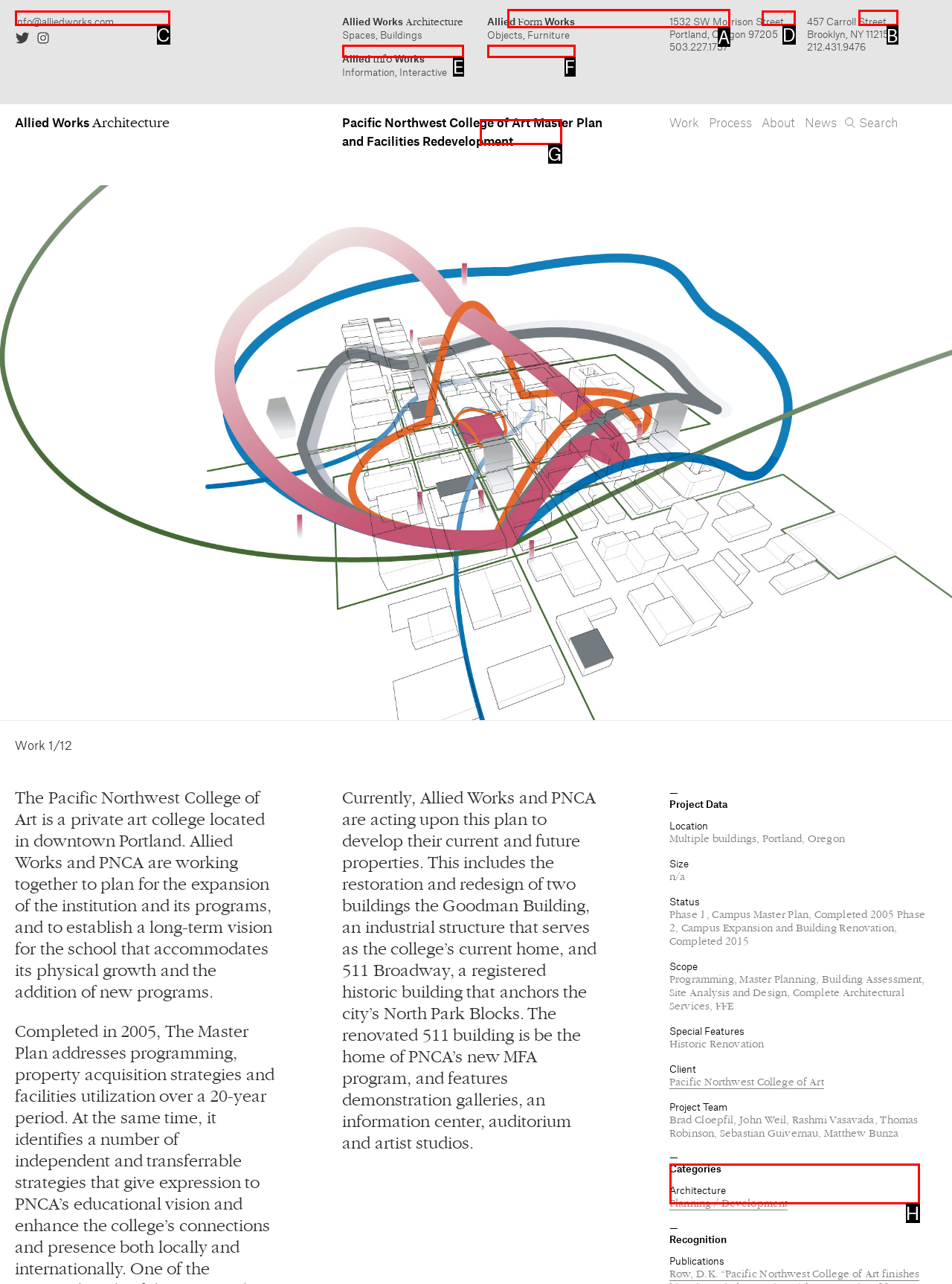Determine the letter of the UI element that will complete the task: Search for a project
Reply with the corresponding letter.

B